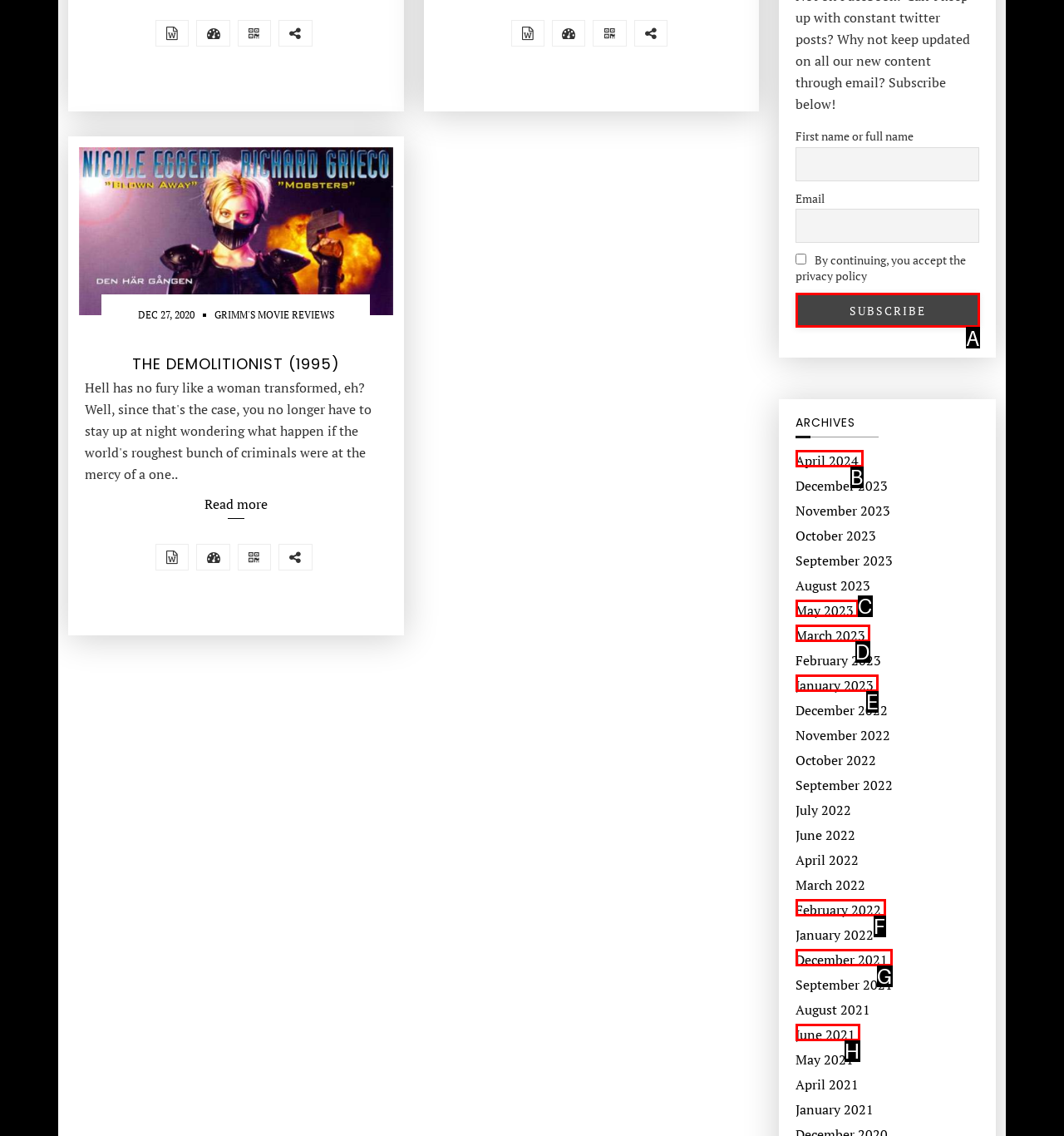Given the description: value="Subscribe", identify the matching HTML element. Provide the letter of the correct option.

A